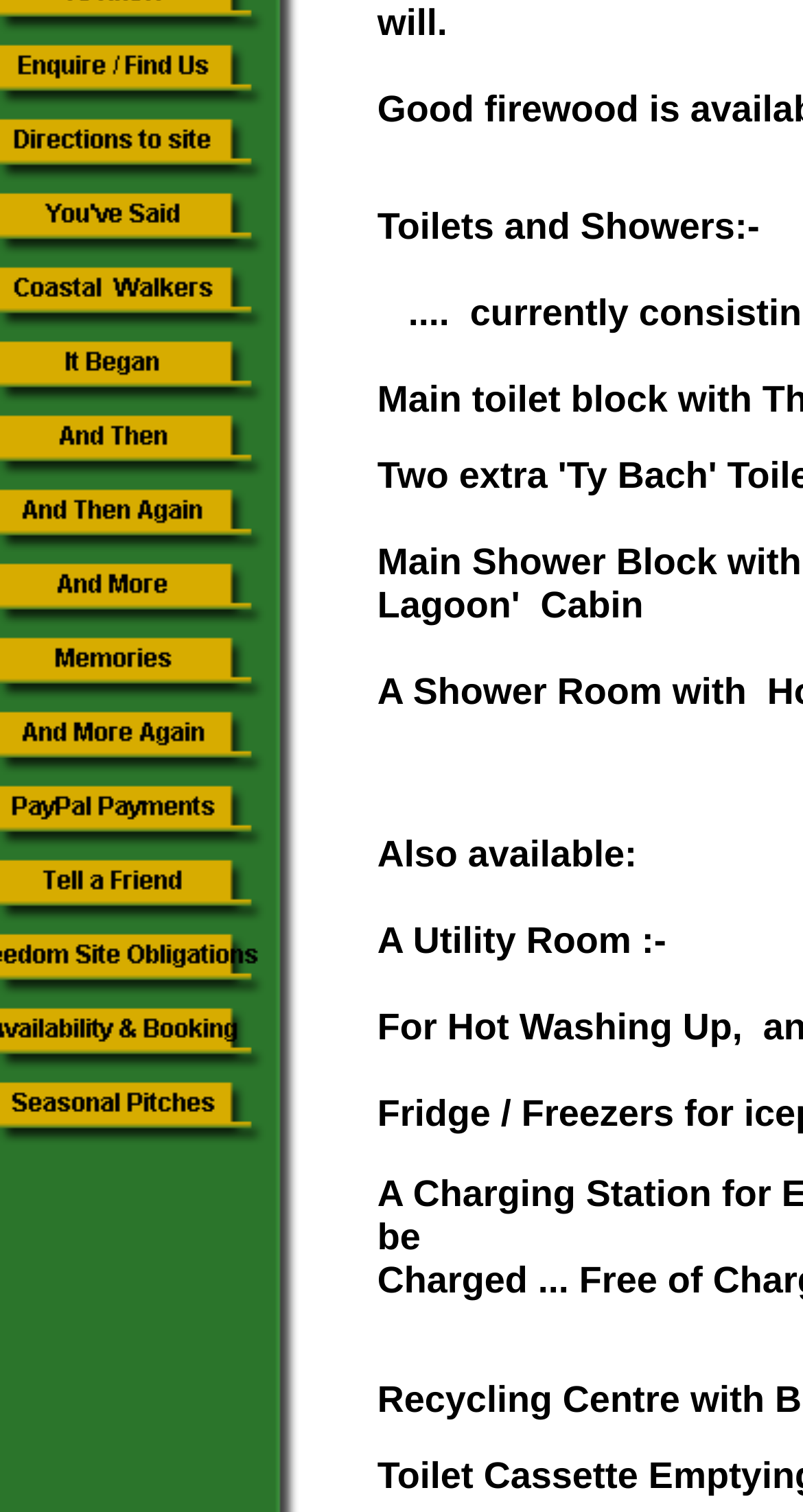Identify and provide the bounding box coordinates of the UI element described: "Commercial Cleaning". The coordinates should be formatted as [left, top, right, bottom], with each number being a float between 0 and 1.

None